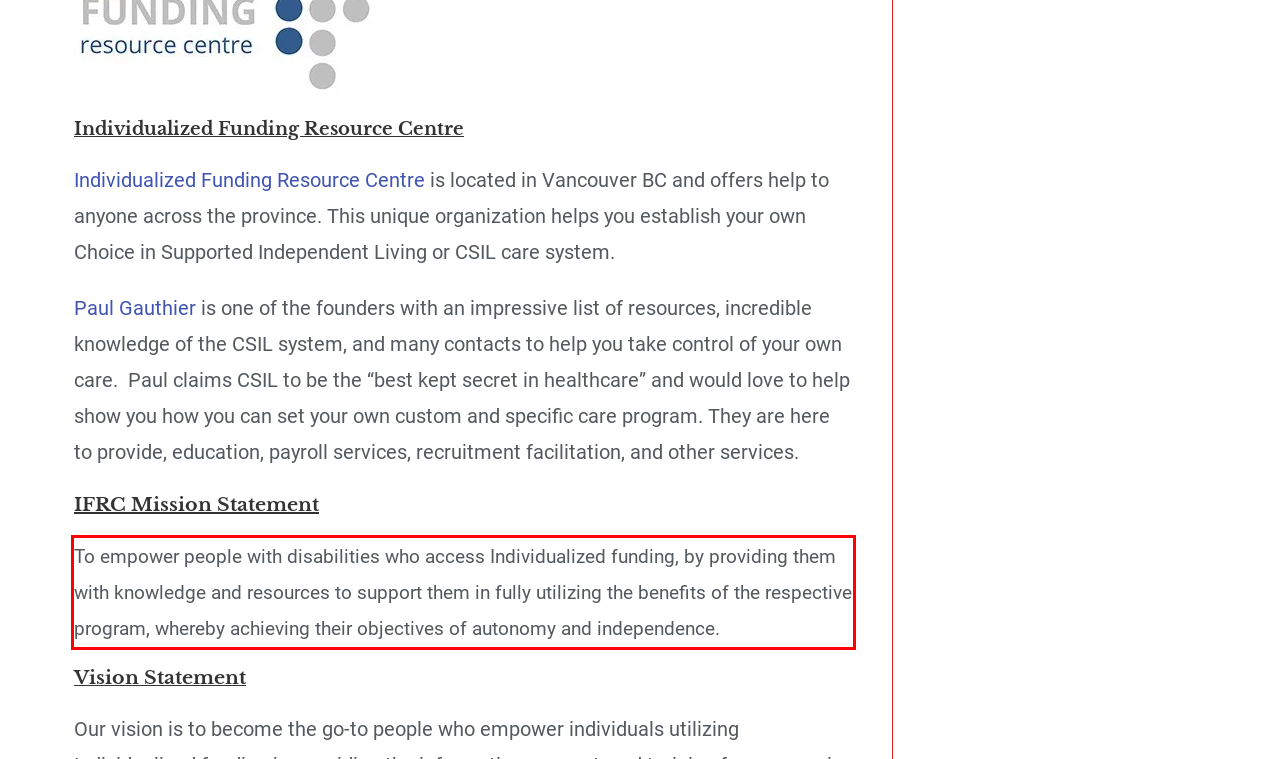Please examine the webpage screenshot containing a red bounding box and use OCR to recognize and output the text inside the red bounding box.

To empower people with disabilities who access Individualized funding, by providing them with knowledge and resources to support them in fully utilizing the benefits of the respective program, whereby achieving their objectives of autonomy and independence.